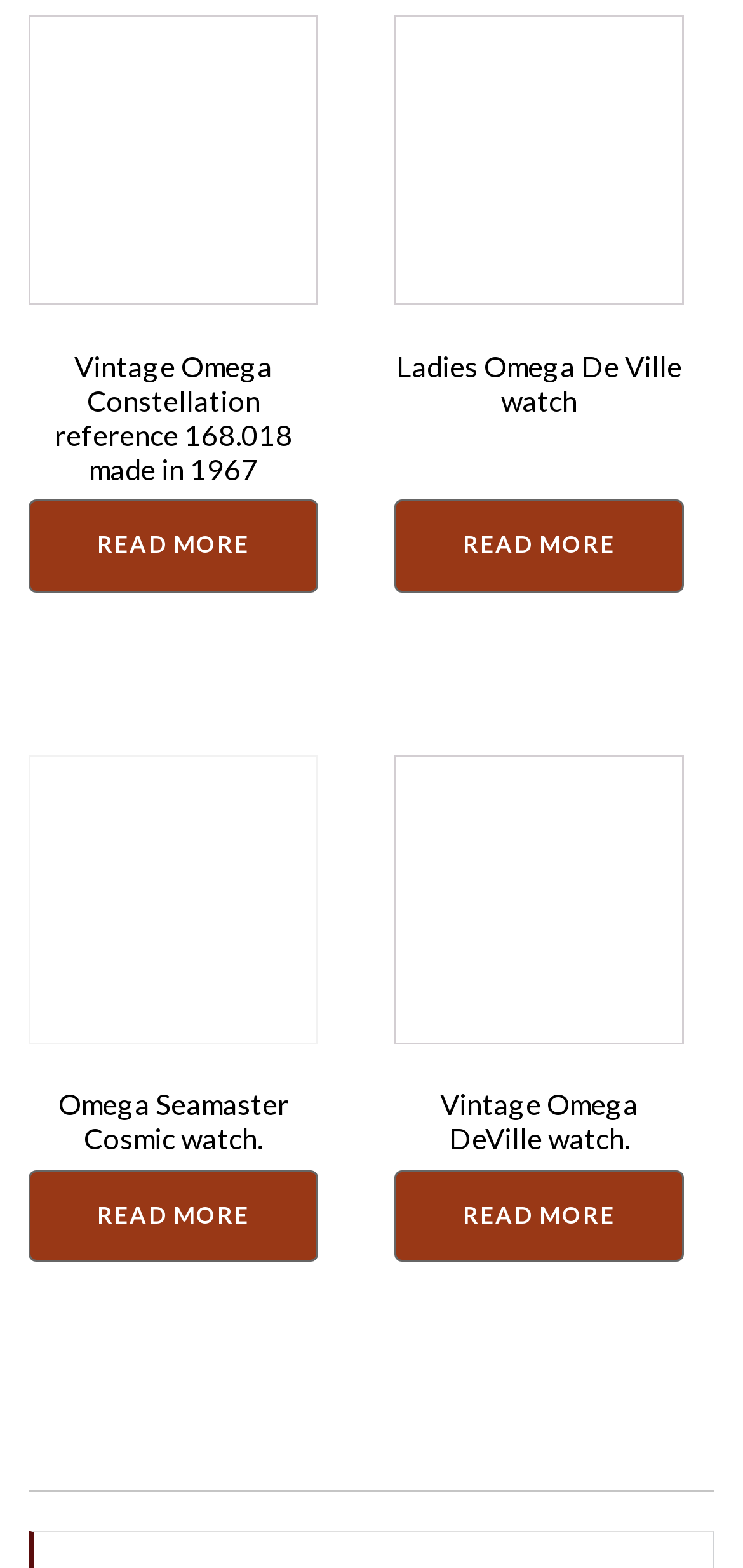Calculate the bounding box coordinates of the UI element given the description: "Omega Seamaster Cosmic watch.".

[0.038, 0.481, 0.428, 0.746]